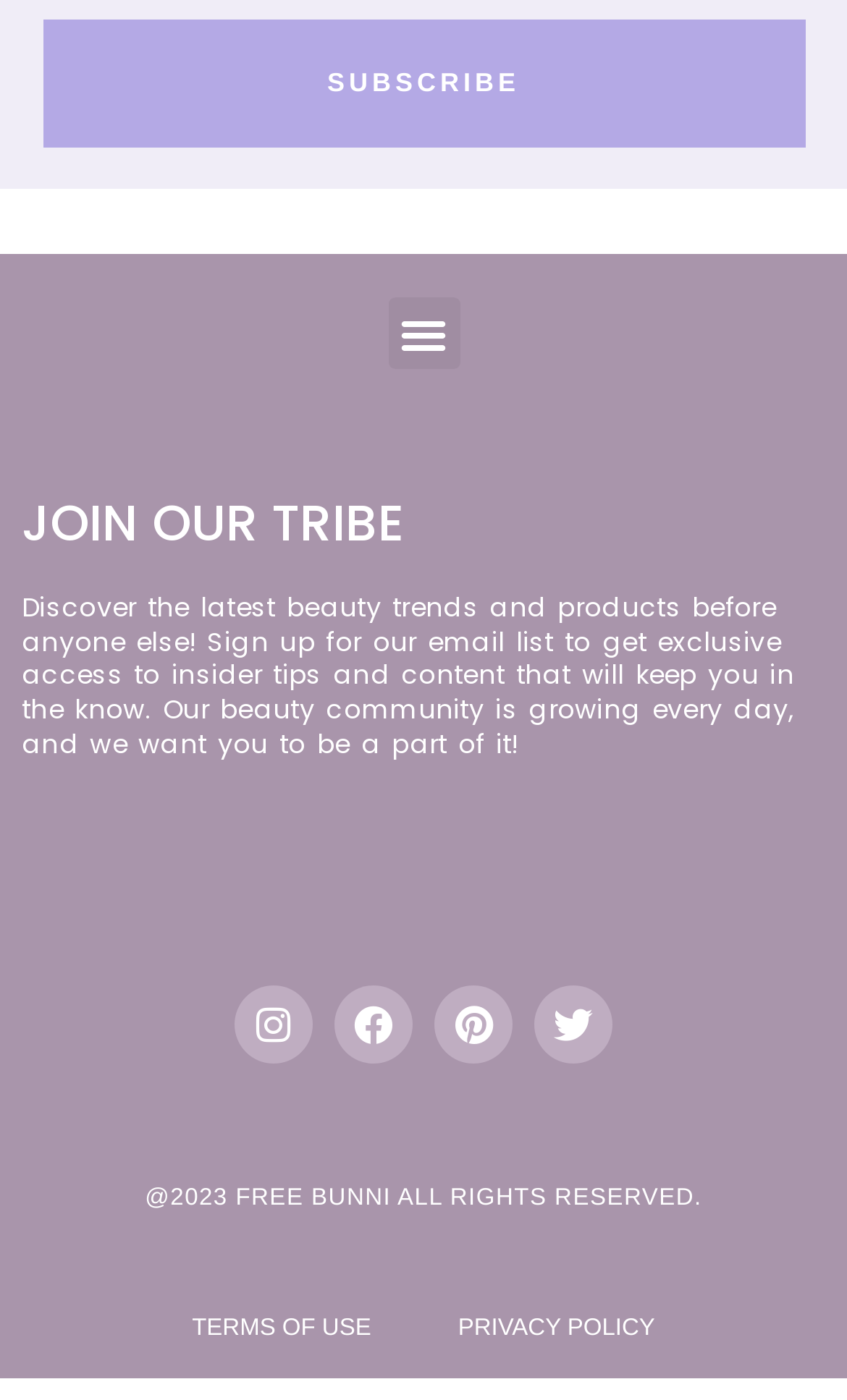What is the purpose of the email list?
Answer the question with a single word or phrase derived from the image.

Get exclusive access to insider tips and content